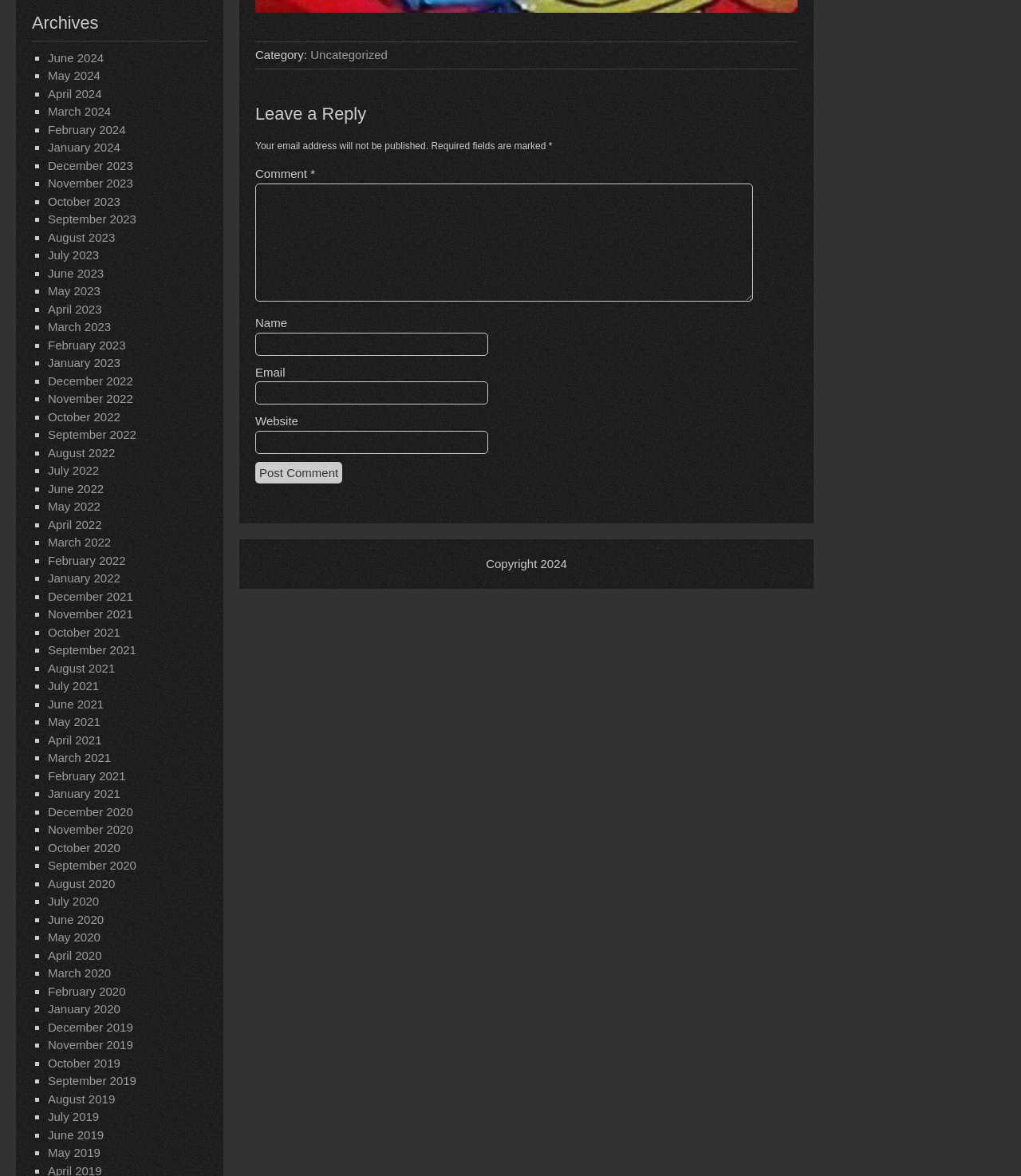Please provide the bounding box coordinates for the element that needs to be clicked to perform the instruction: "View archives for August 2022". The coordinates must consist of four float numbers between 0 and 1, formatted as [left, top, right, bottom].

[0.047, 0.379, 0.113, 0.391]